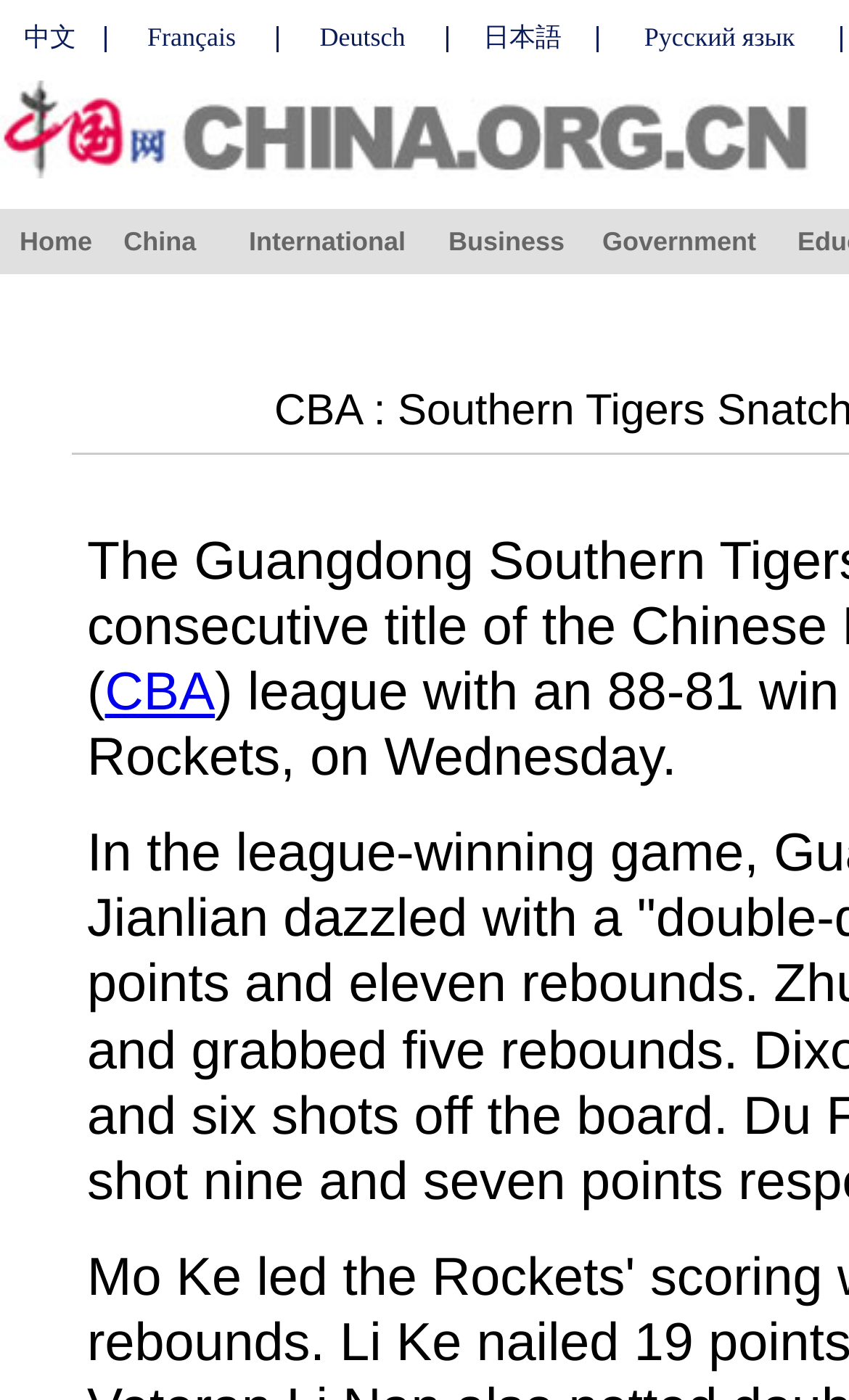Predict the bounding box coordinates of the UI element that matches this description: "Home". The coordinates should be in the format [left, top, right, bottom] with each value between 0 and 1.

[0.023, 0.162, 0.109, 0.183]